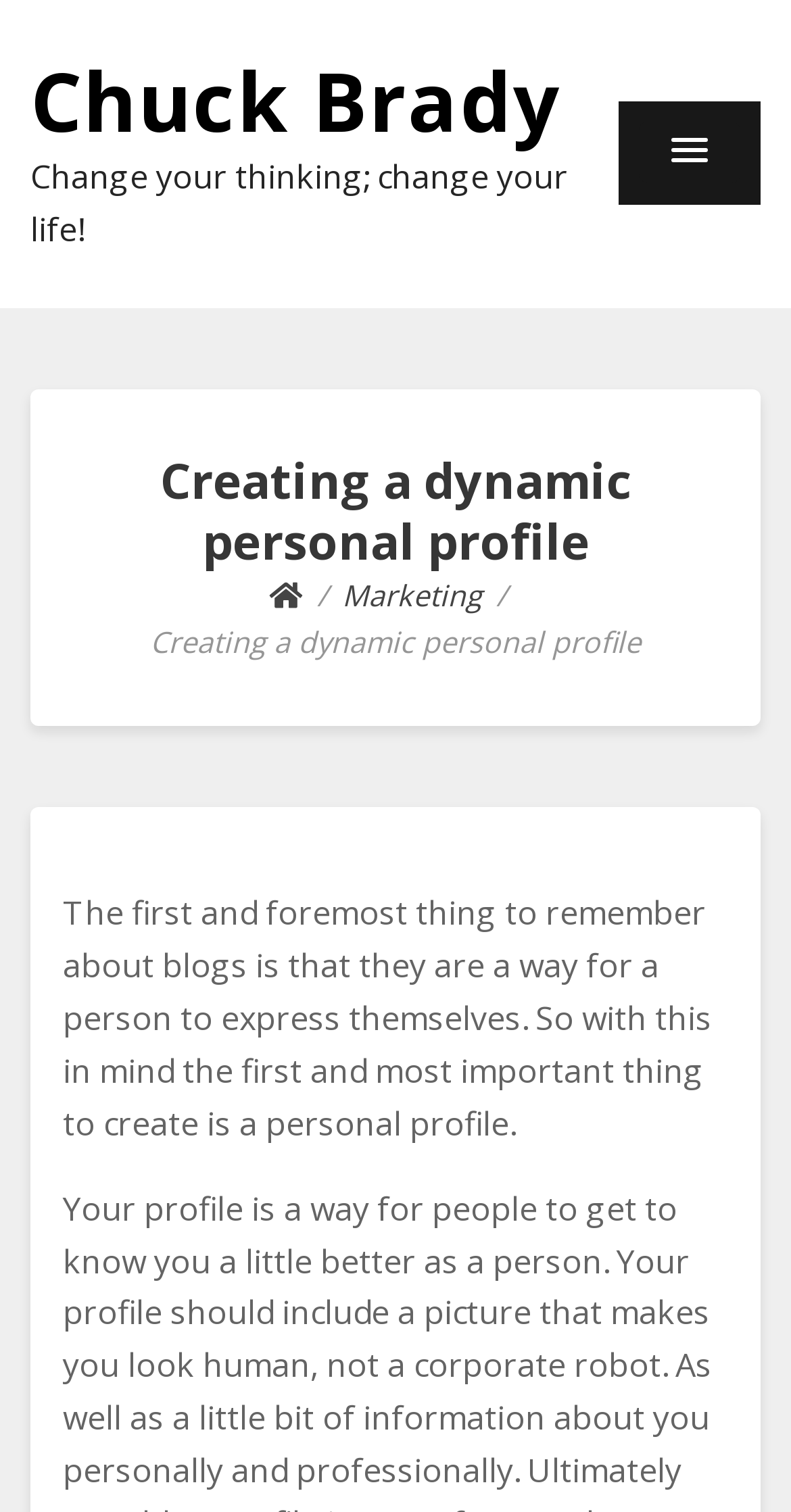Give a short answer using one word or phrase for the question:
What is the name of the person mentioned?

Chuck Brady